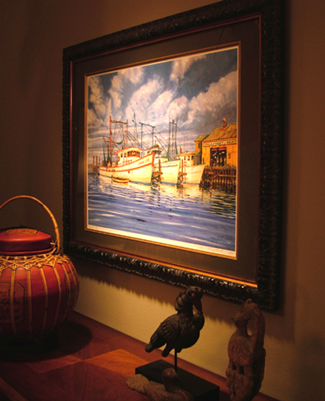Provide a one-word or brief phrase answer to the question:
What type of pattern is on the traditional jar?

Red and gold